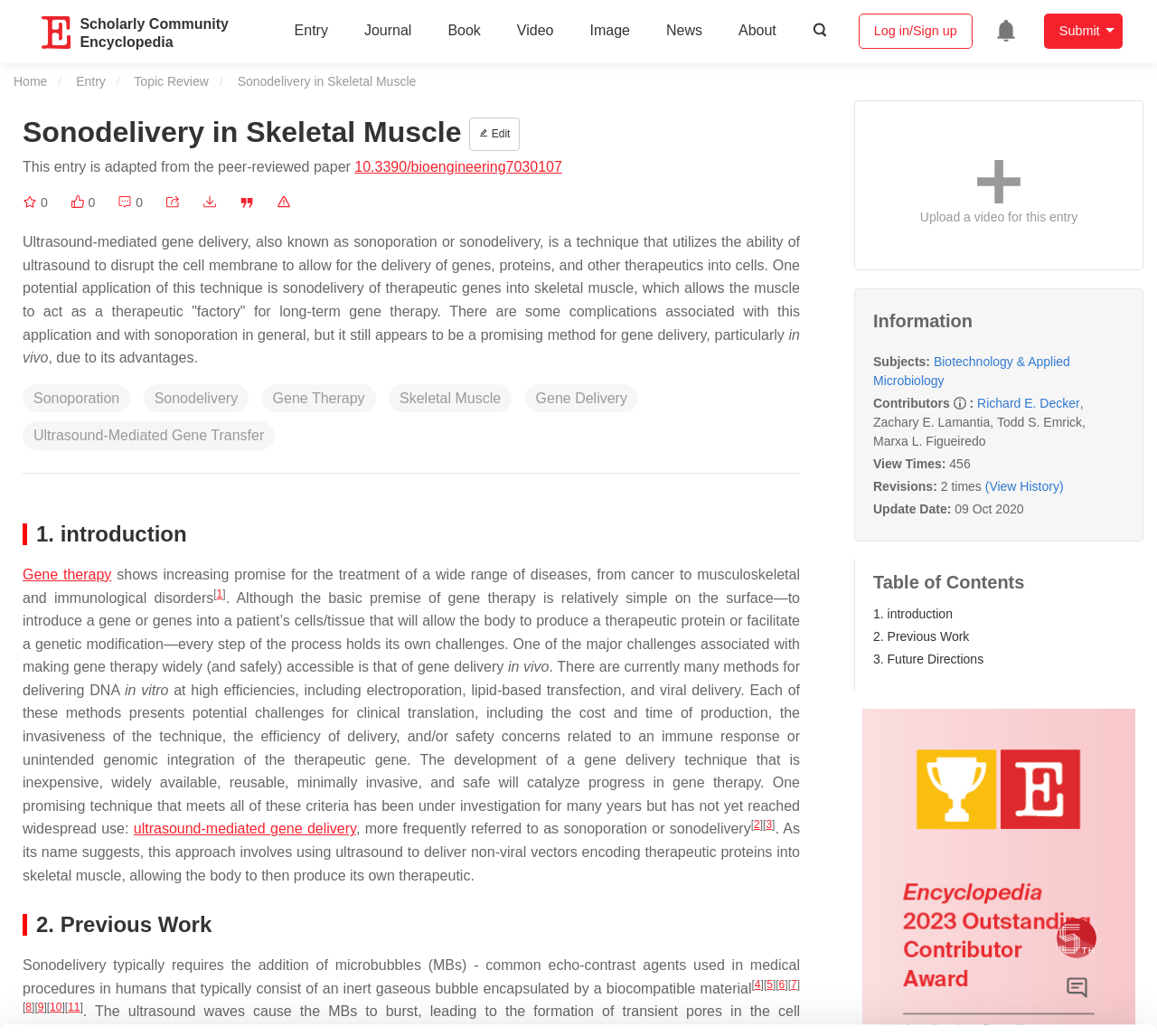Locate the bounding box coordinates of the area you need to click to fulfill this instruction: 'Click the 'Cite' button'. The coordinates must be in the form of four float numbers ranging from 0 to 1: [left, top, right, bottom].

[0.207, 0.186, 0.22, 0.205]